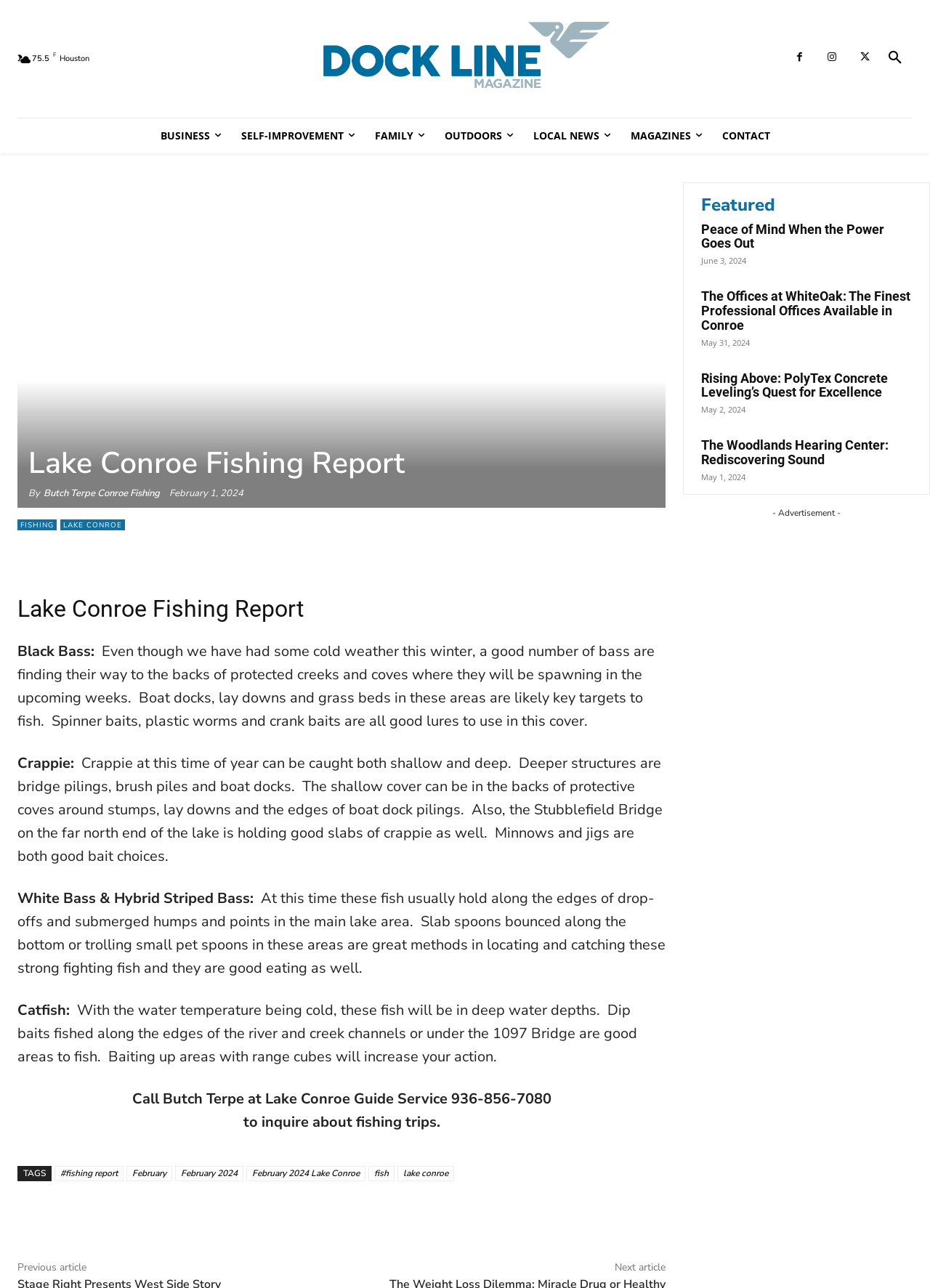Based on the element description aria-label="Search", identify the bounding box coordinates for the UI element. The coordinates should be in the format (top-left x, top-left y, bottom-right x, bottom-right y) and within the 0 to 1 range.

[0.944, 0.032, 0.981, 0.059]